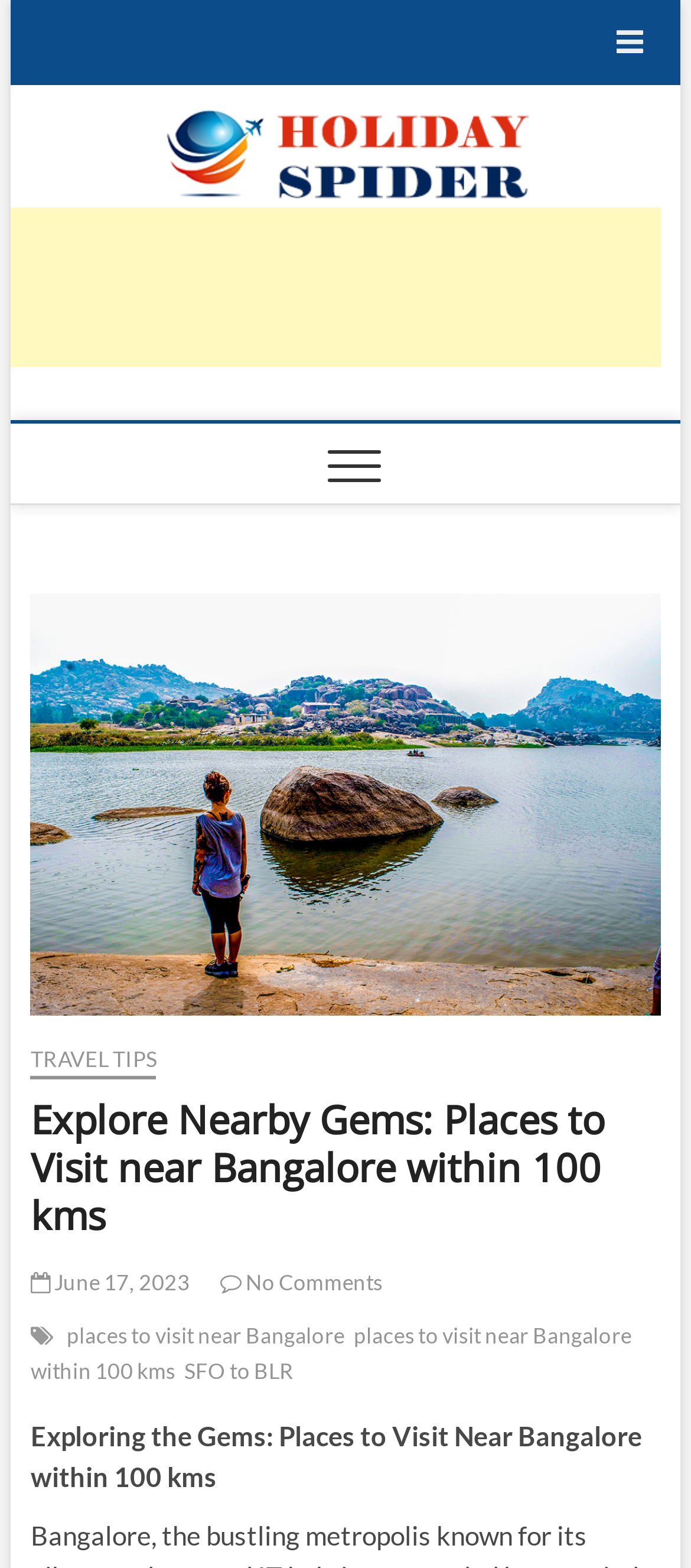What is the date mentioned on the webpage?
Provide a thorough and detailed answer to the question.

I found the answer by examining the link element with the text ' June 17, 2023' which is likely to be a date.